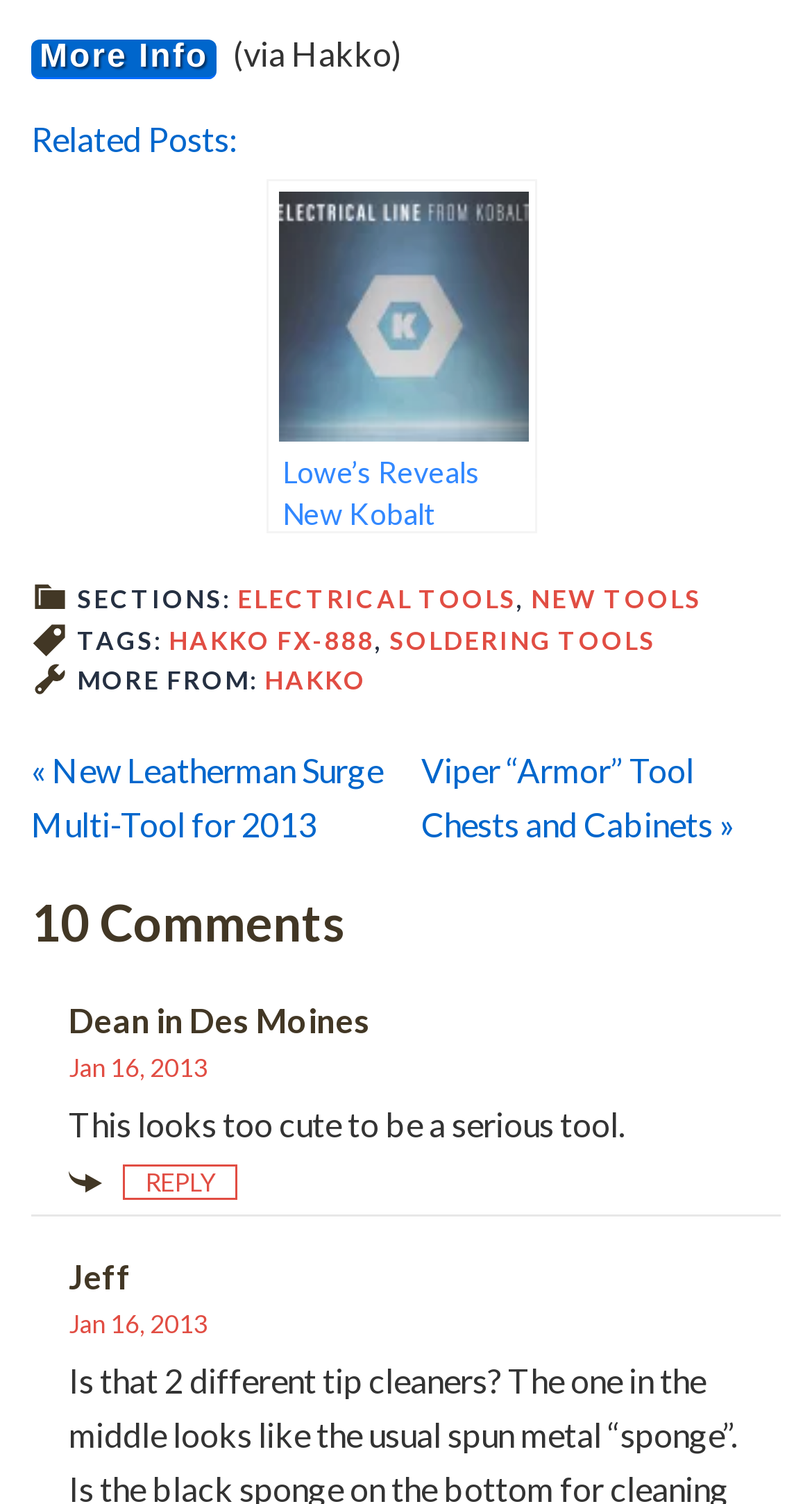What is the name of the author of the first comment?
Refer to the image and offer an in-depth and detailed answer to the question.

I found the first comment by looking at the article section and then found the static text 'Dean in Des Moines' which is the name of the author of the first comment.